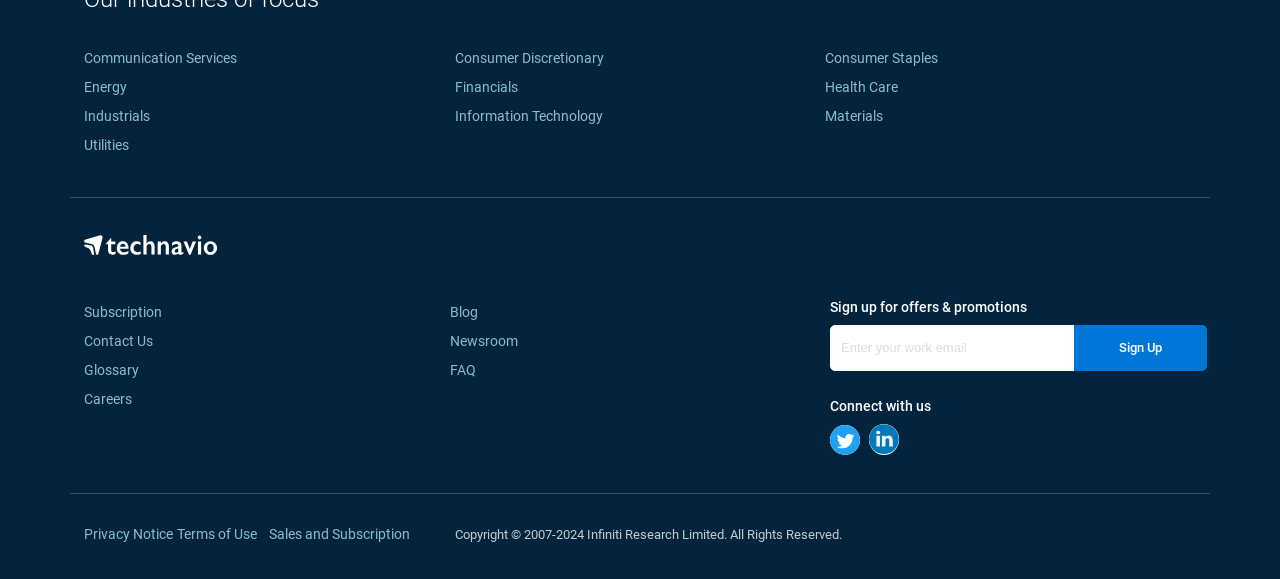What is the copyright year range?
Could you answer the question in a detailed manner, providing as much information as possible?

The webpage has a static text at the bottom that says 'Copyright © 2007-2024 Infiniti Research Limited. All Rights Reserved.', indicating that the copyright year range is from 2007 to 2024.